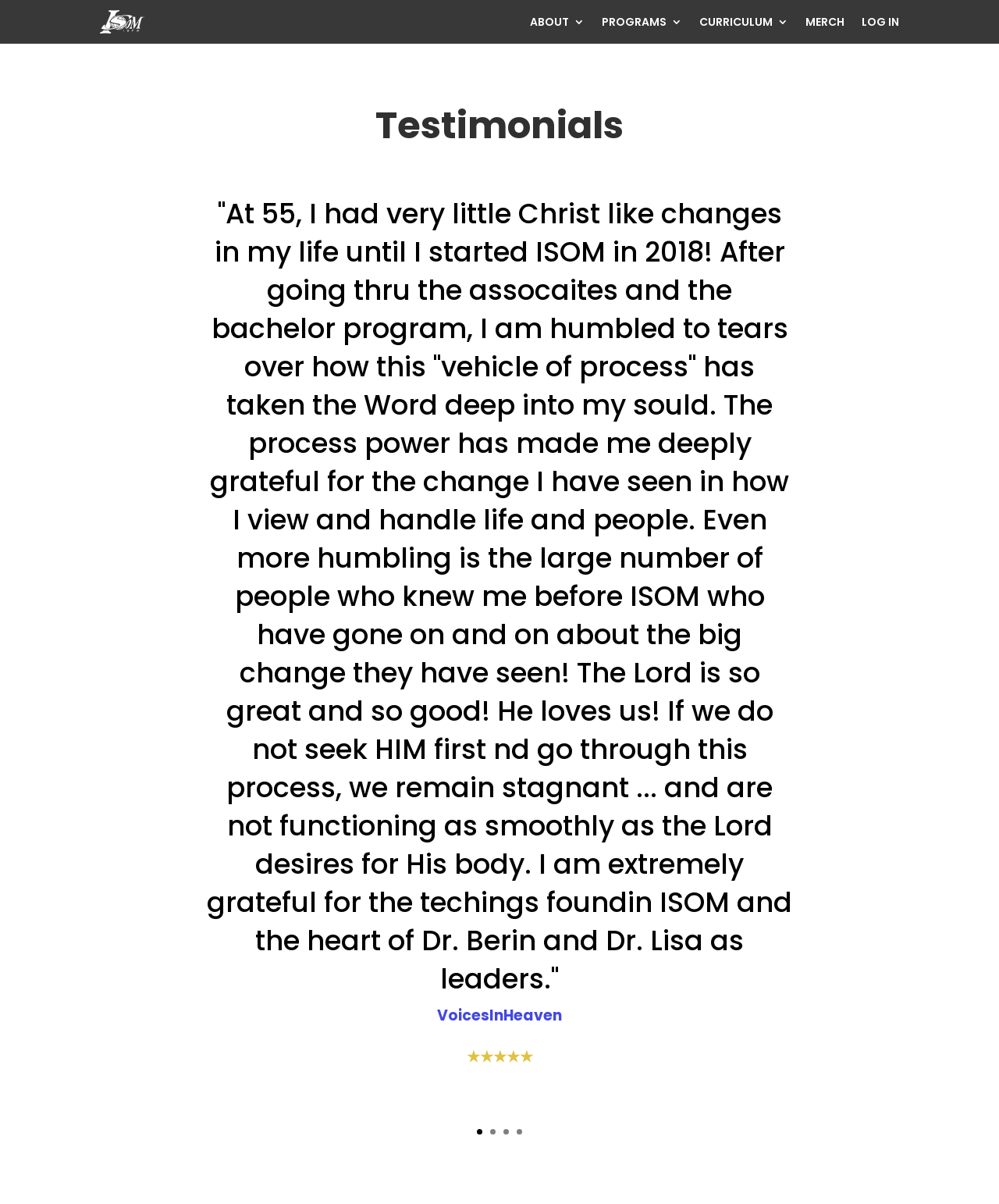Give the bounding box coordinates for the element described as: "Brandon".

None